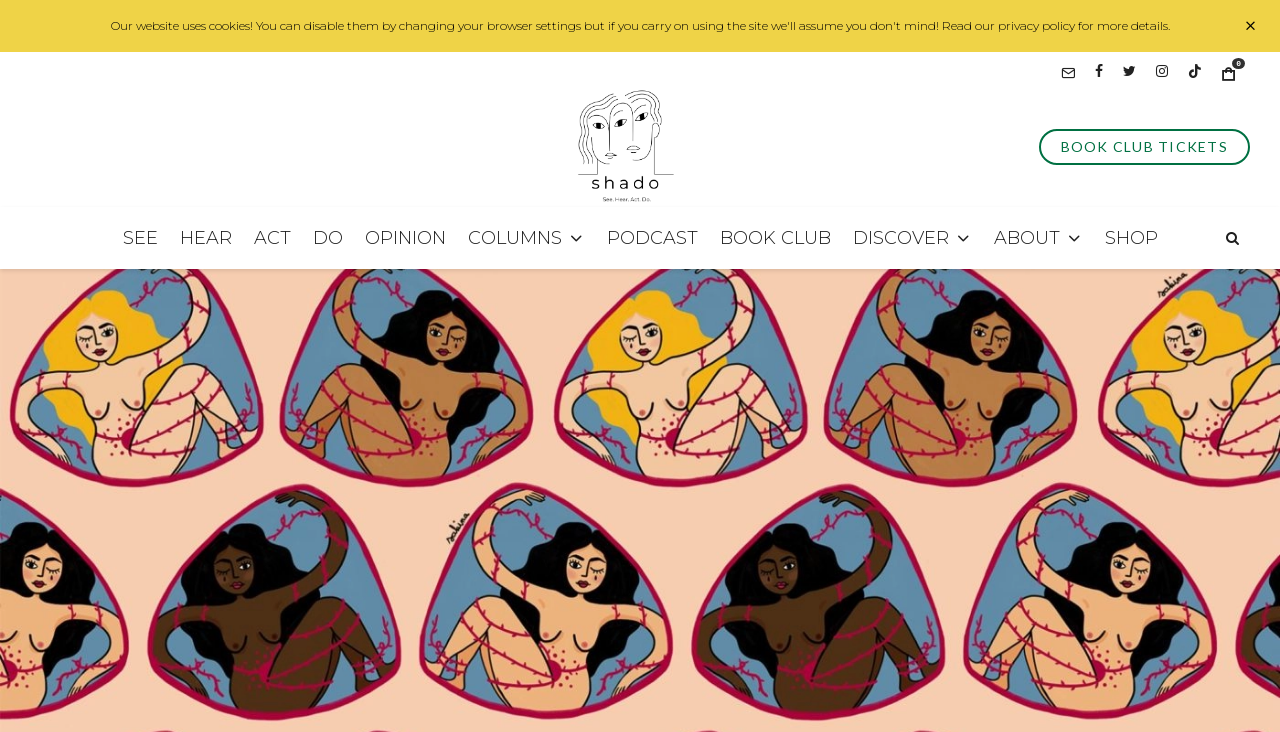Respond with a single word or phrase:
What social media platforms can users follow the website on?

Facebook, Twitter, Instagram, TikTok